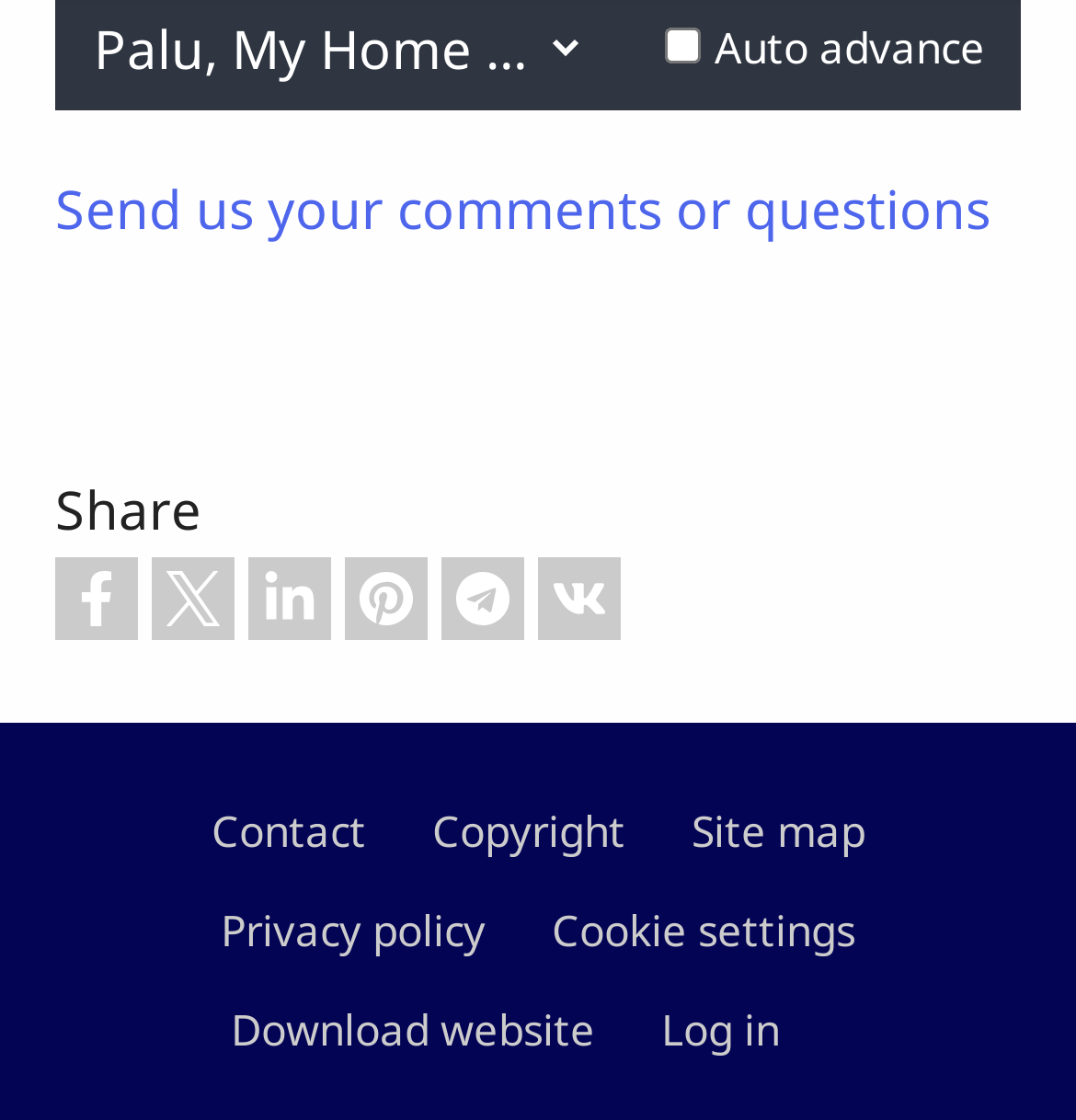Can you find the bounding box coordinates of the area I should click to execute the following instruction: "Check the auto advance checkbox"?

[0.618, 0.026, 0.651, 0.058]